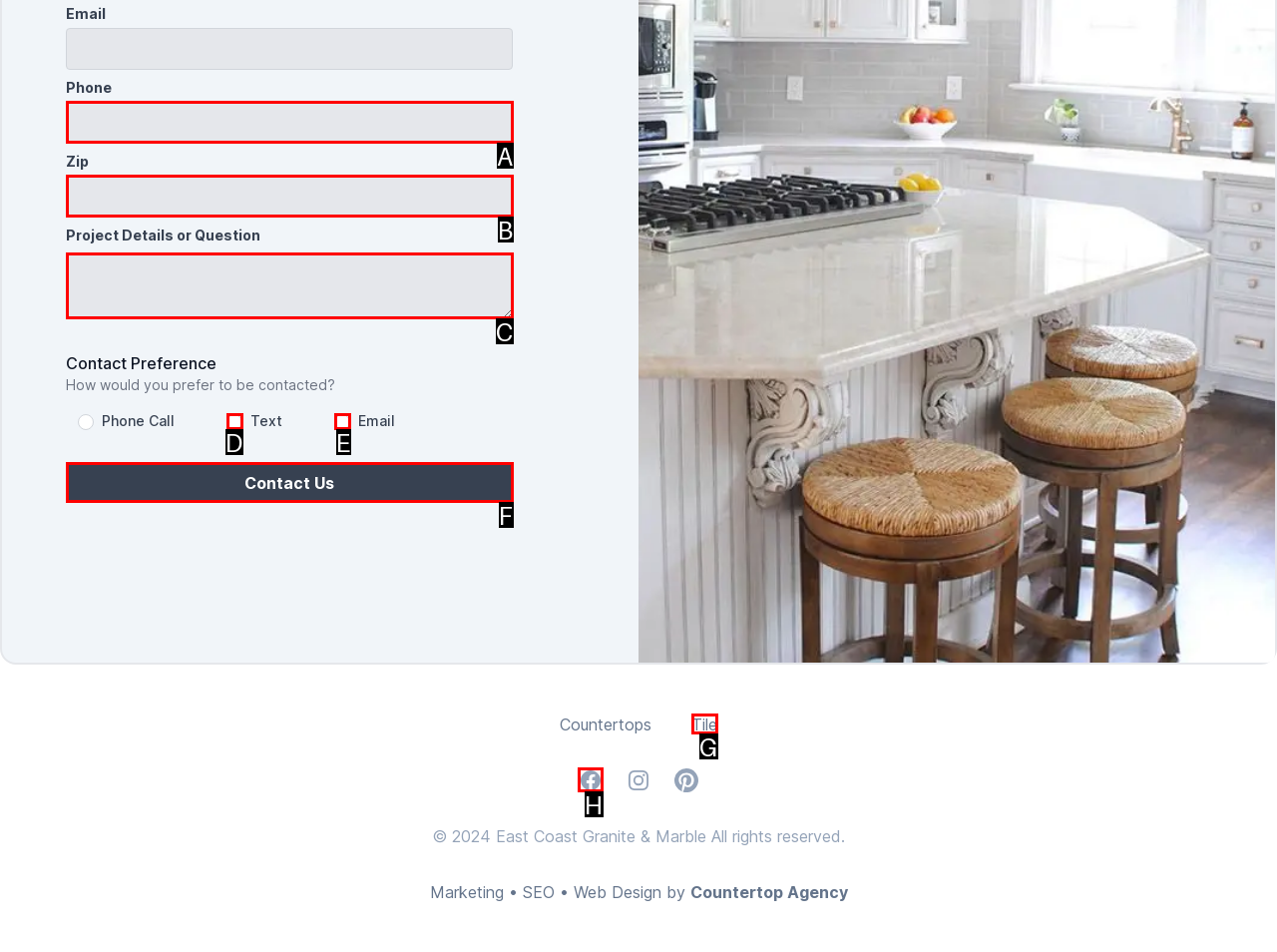To execute the task: Visit Facebook page, which one of the highlighted HTML elements should be clicked? Answer with the option's letter from the choices provided.

H